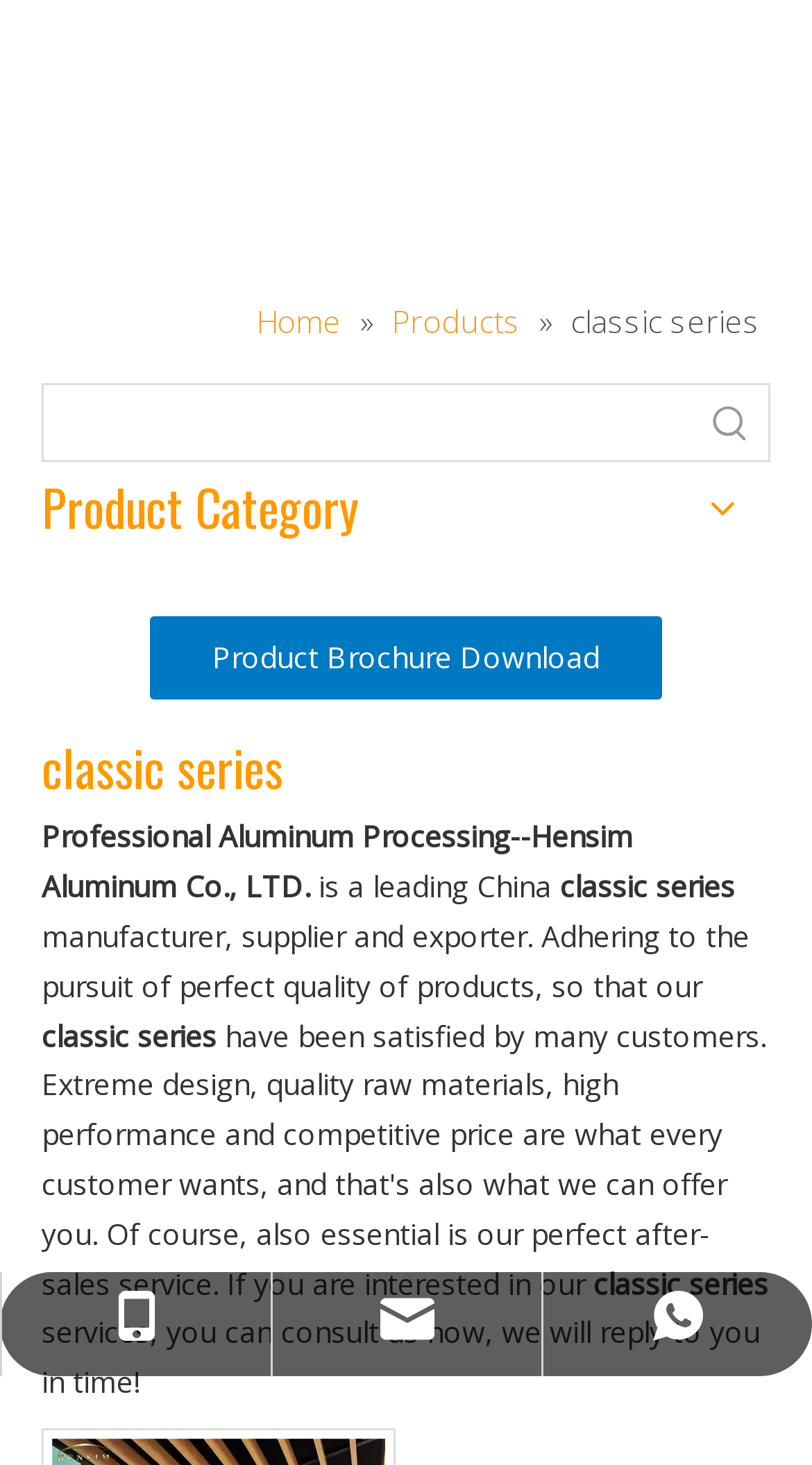Determine the bounding box coordinates of the section I need to click to execute the following instruction: "View Product Brochure". Provide the coordinates as four float numbers between 0 and 1, i.e., [left, top, right, bottom].

[0.182, 0.419, 0.818, 0.479]